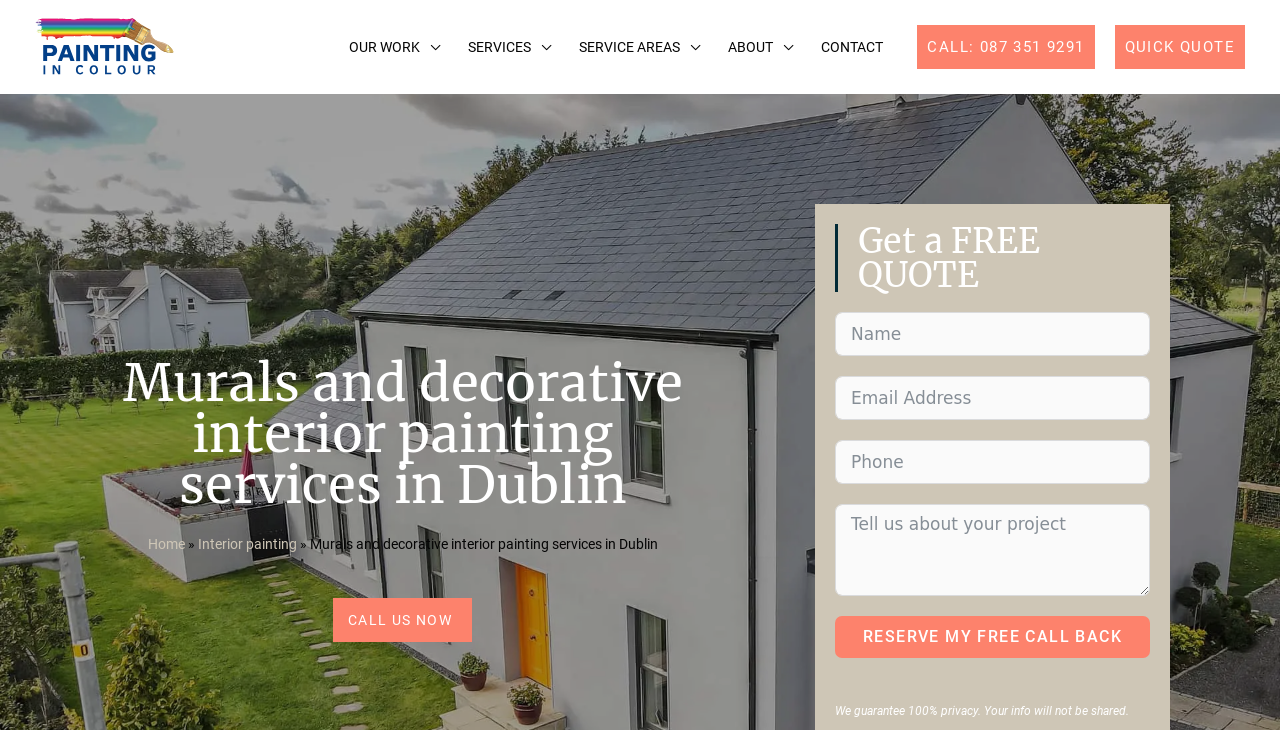What is the guarantee mentioned on the webpage?
Use the image to answer the question with a single word or phrase.

100% privacy